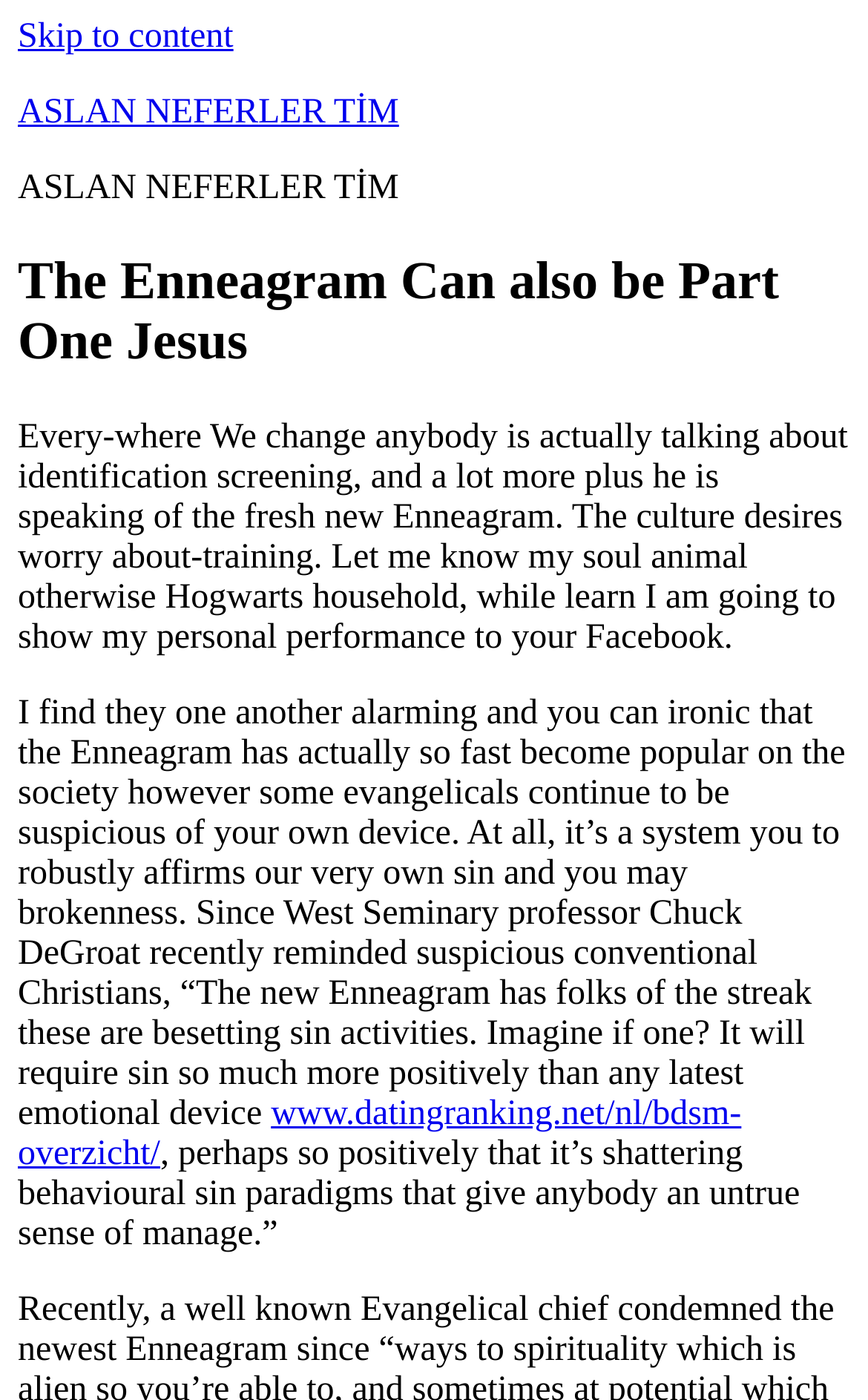What is the author's concern about the Enneagram?
Using the image, provide a detailed and thorough answer to the question.

The author seems to be concerned that the Enneagram may give people a false sense of control over their sin, as quoted by Professor Chuck DeGroat. This suggests that the author is worried that people may rely too heavily on the Enneagram and not take personal responsibility for their actions.